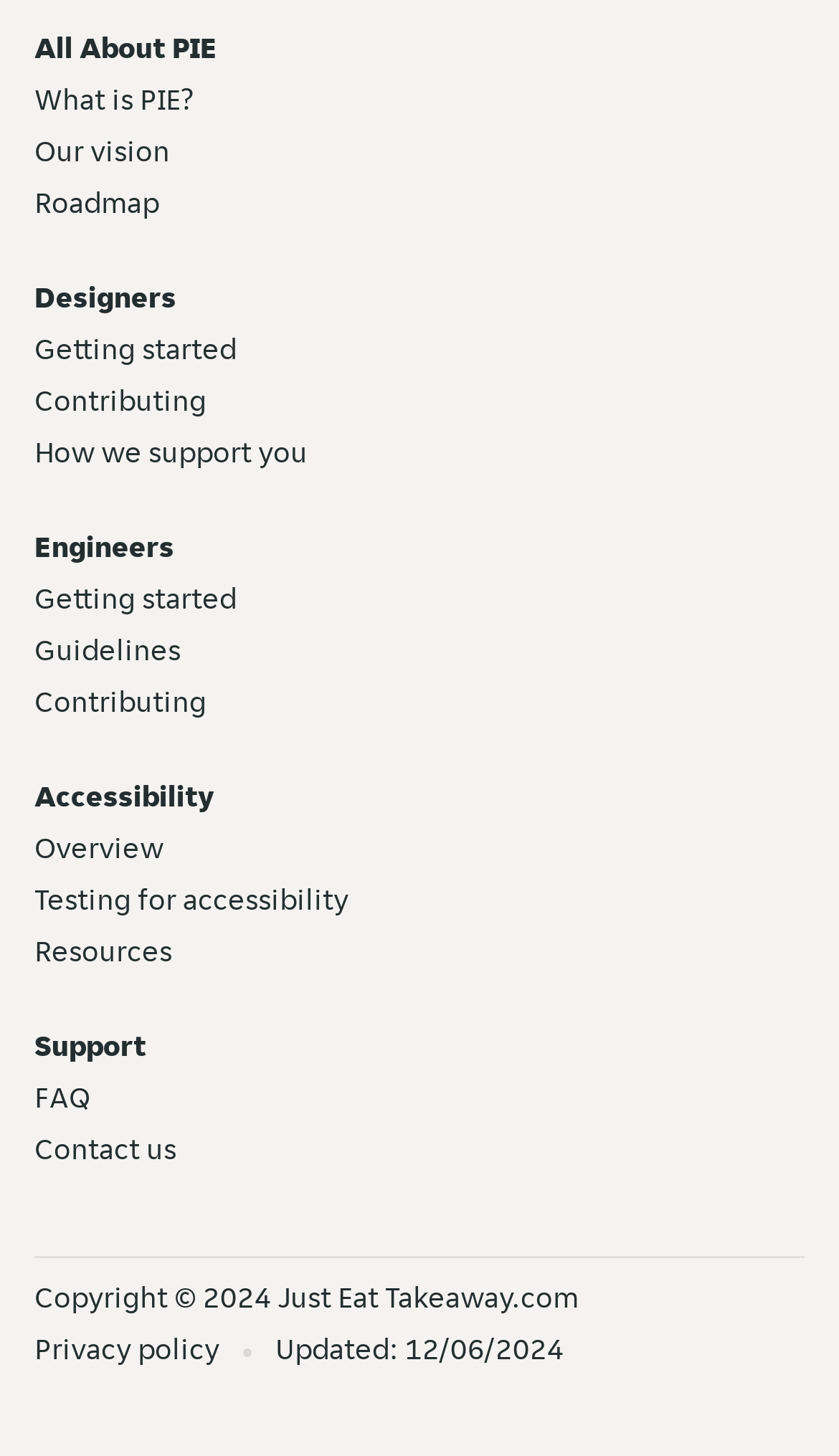Determine the bounding box coordinates of the region that needs to be clicked to achieve the task: "Get started as a designer".

[0.041, 0.226, 0.282, 0.253]